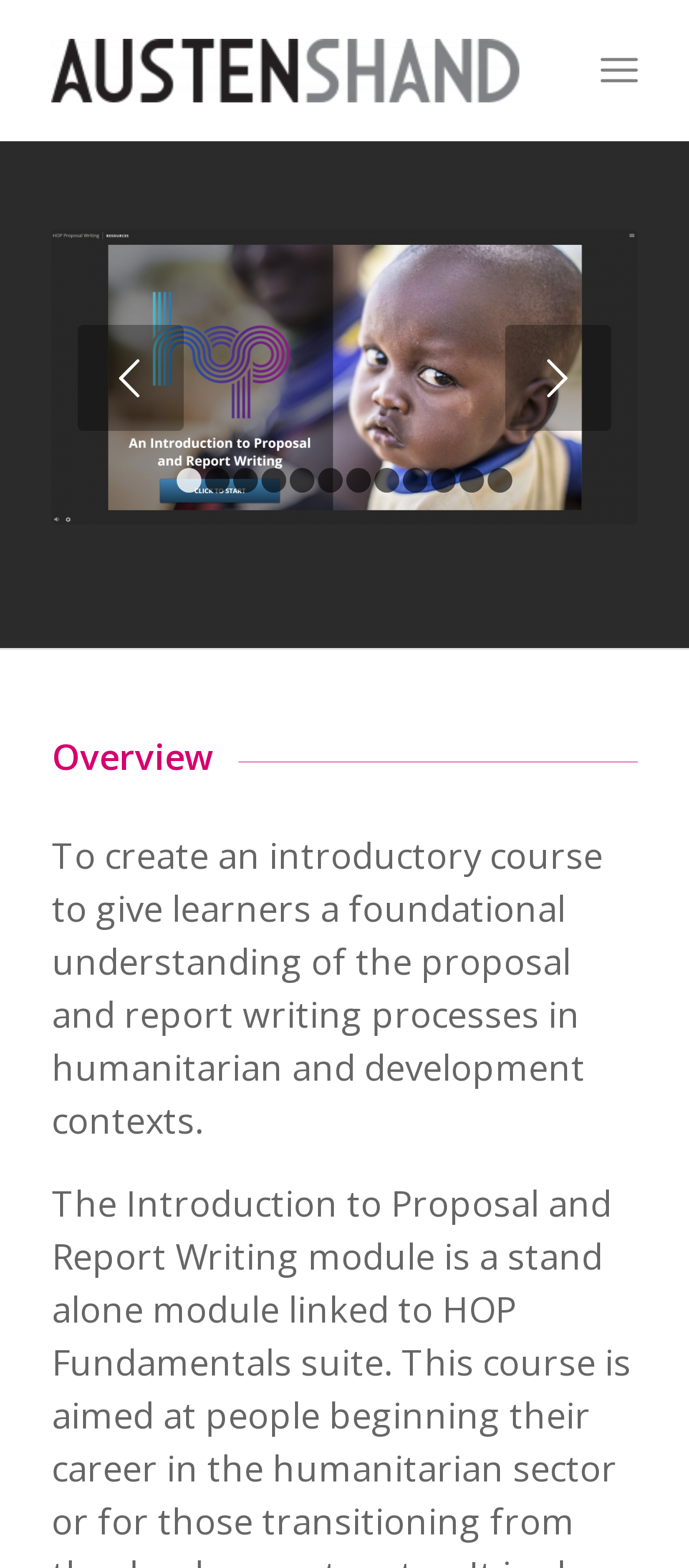Reply to the question below using a single word or brief phrase:
What is the title of the first section?

Overview